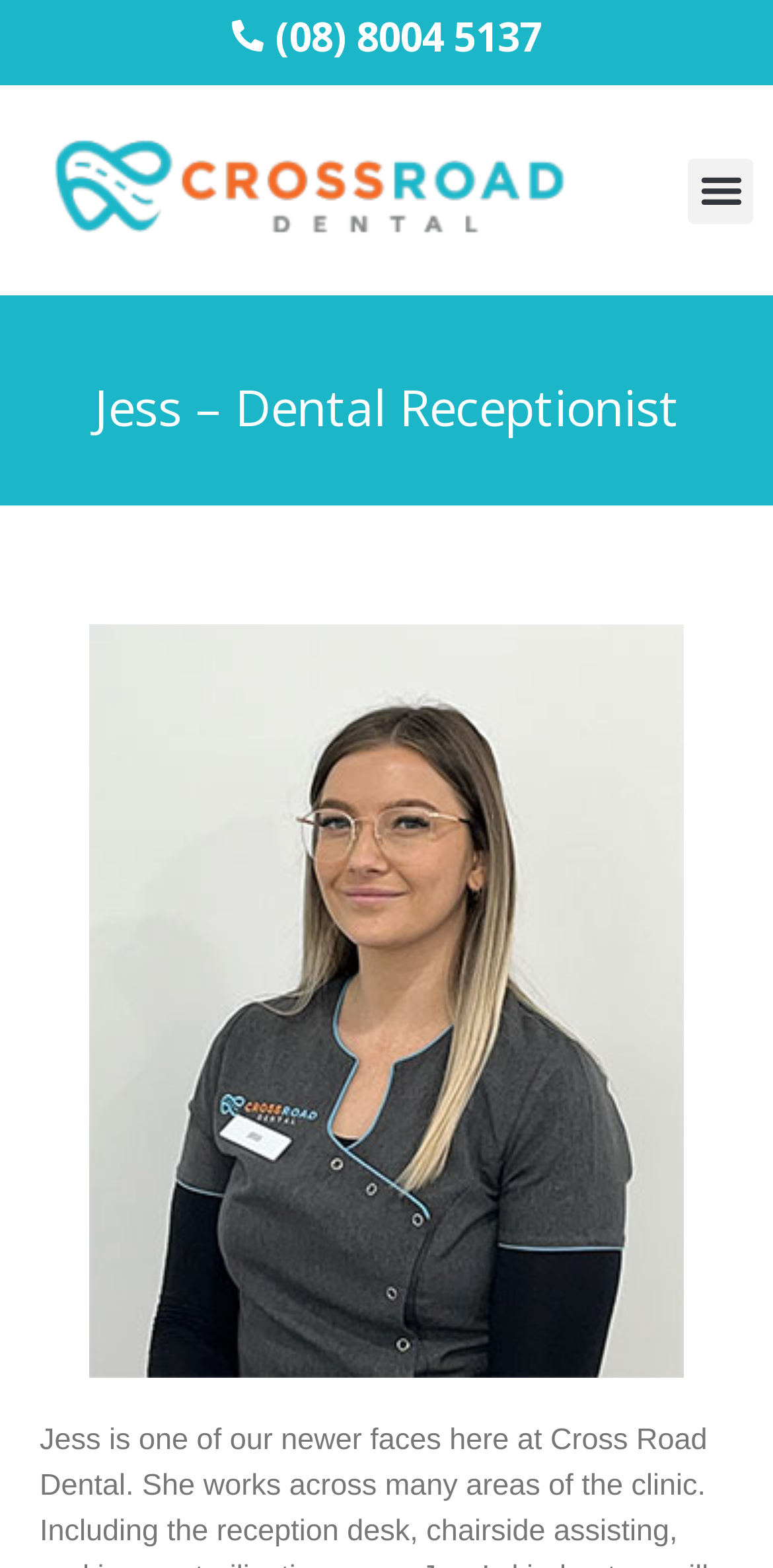Is there a photo of Jess on the webpage?
Offer a detailed and exhaustive answer to the question.

I found an image element with the description 'Jess' which suggests that there is a photo of Jess on the webpage.